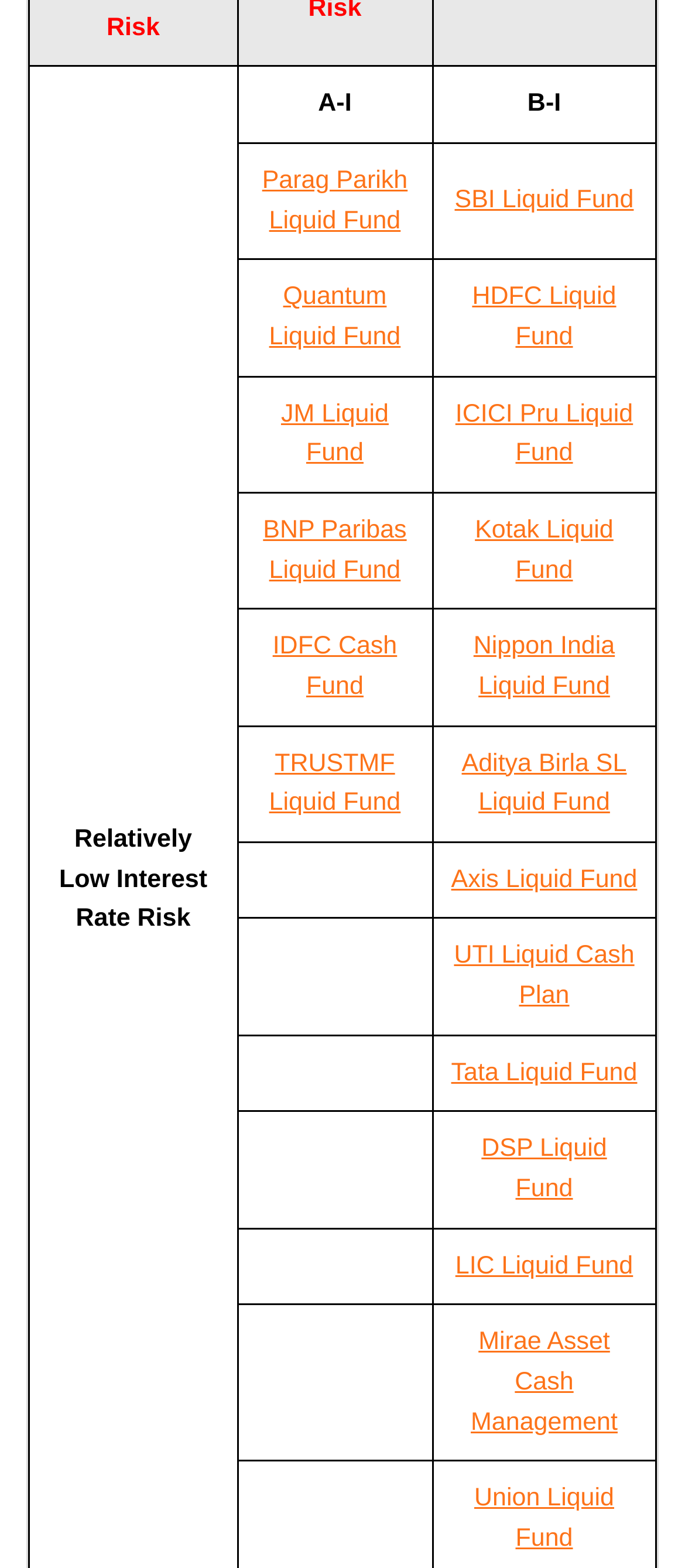Determine the bounding box coordinates of the region I should click to achieve the following instruction: "View SBI Liquid Fund". Ensure the bounding box coordinates are four float numbers between 0 and 1, i.e., [left, top, right, bottom].

[0.664, 0.119, 0.925, 0.137]